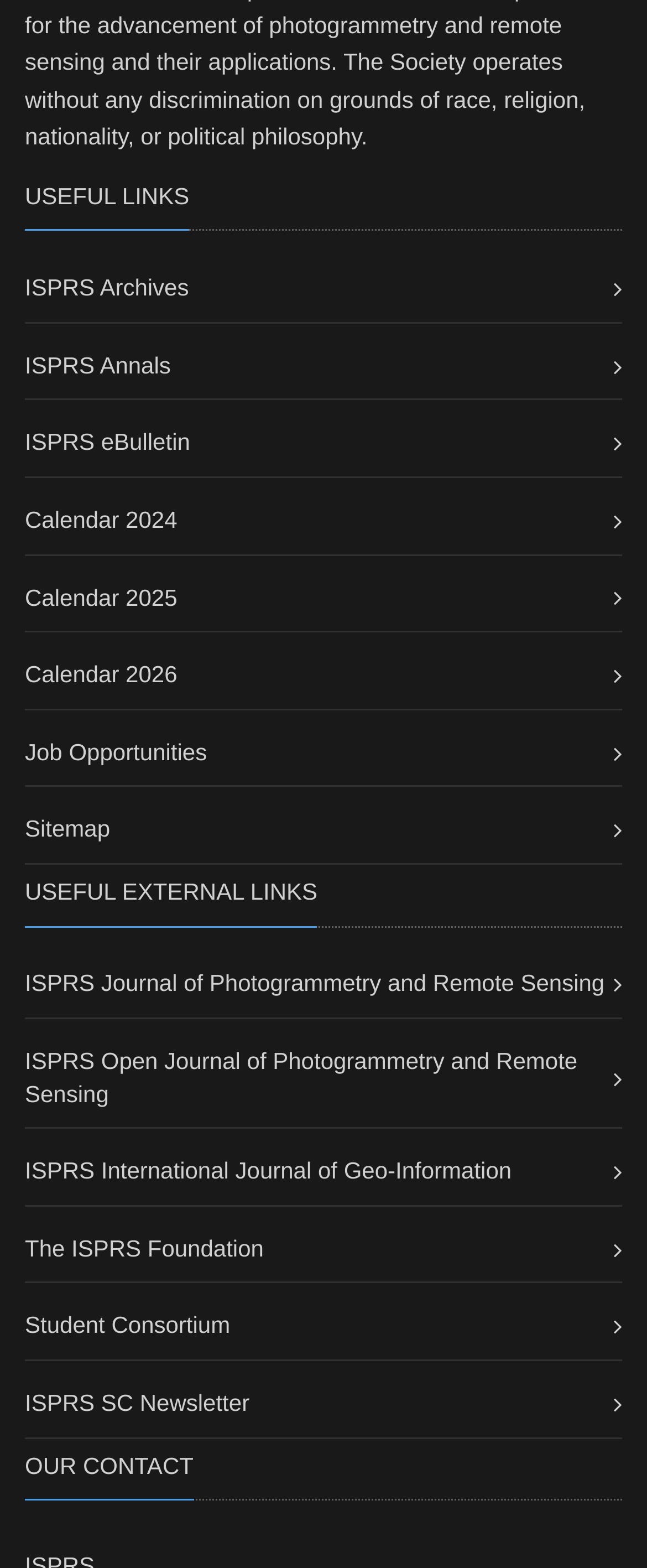Pinpoint the bounding box coordinates of the element you need to click to execute the following instruction: "Read ISPRS SC Newsletter". The bounding box should be represented by four float numbers between 0 and 1, in the format [left, top, right, bottom].

[0.038, 0.886, 0.386, 0.903]